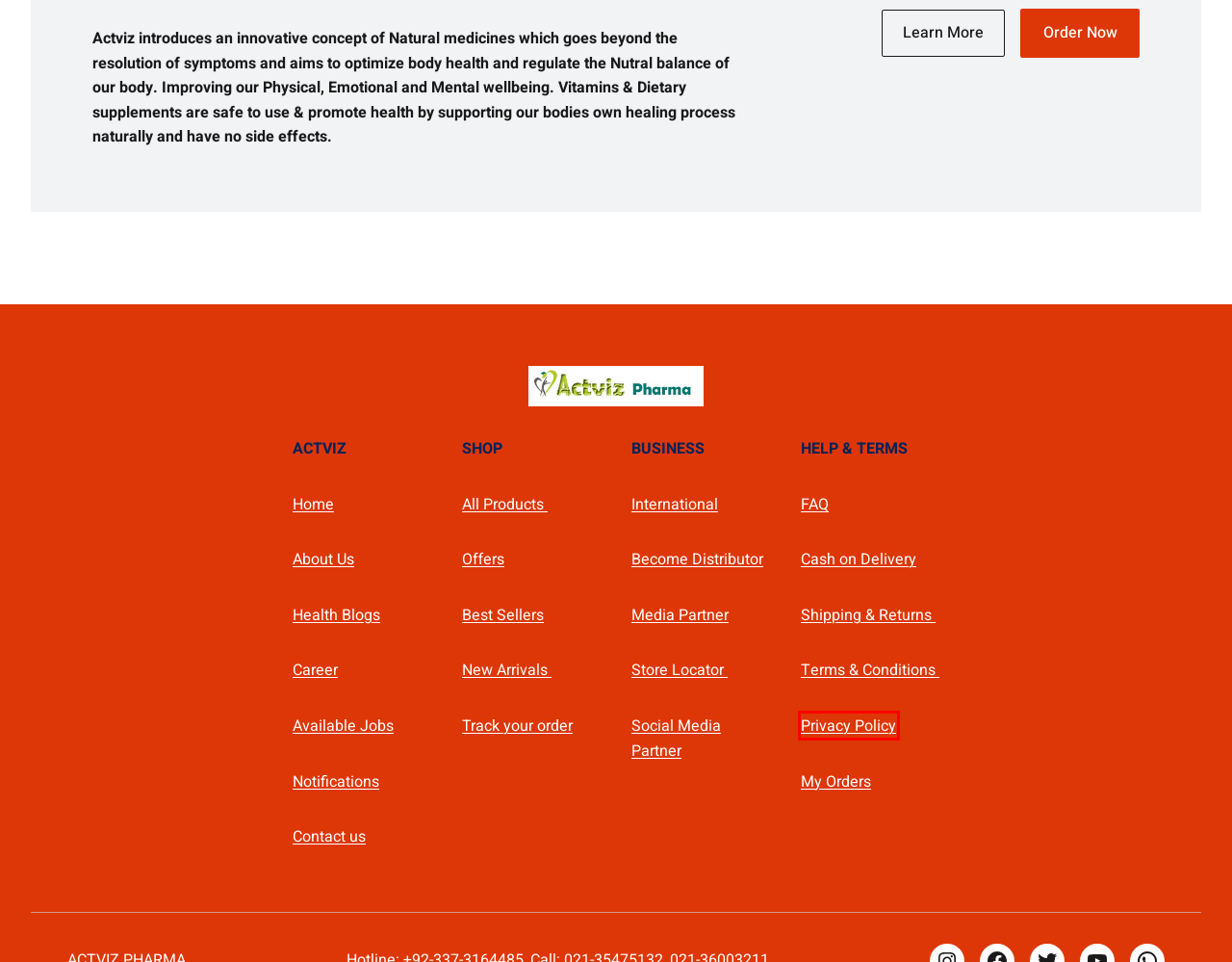Given a screenshot of a webpage featuring a red bounding box, identify the best matching webpage description for the new page after the element within the red box is clicked. Here are the options:
A. Blog | Actviz Pharma
B. Terms & Conditions | Actviz Pharma
C. Best Sellers | Actviz Pharma
D. Team | Actviz Pharma
E. Cash on Delivery | Actviz Pharma
F. Store Locator | Actviz Pharma
G. Privacy Policy | Actviz Pharma
H. All Products | Actviz Pharma

G